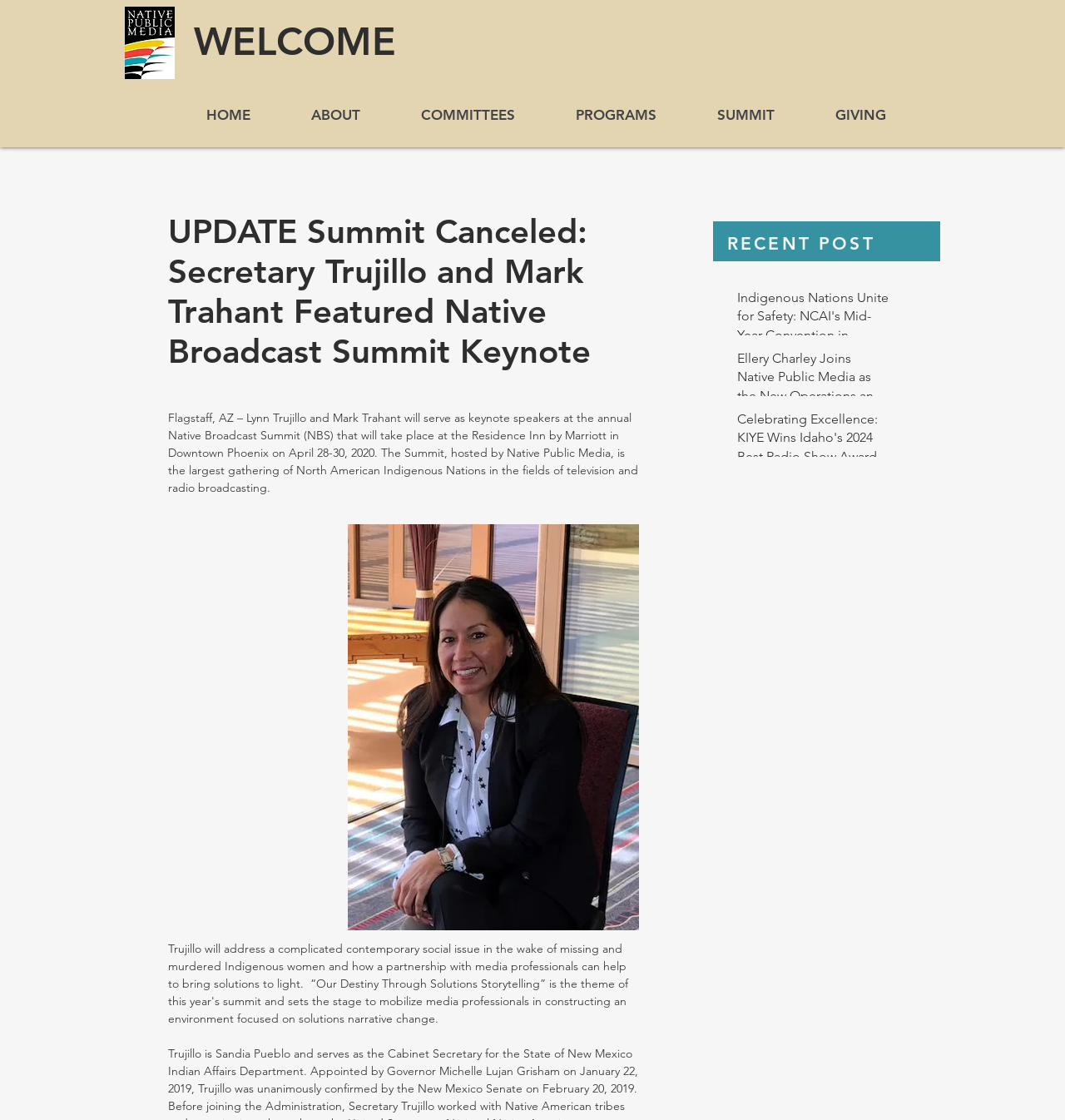Give a detailed explanation of the elements present on the webpage.

The webpage appears to be the official website of Native Public Media, featuring a prominent logo at the top left corner. Below the logo, a heading "WELCOME" is displayed, followed by a navigation menu with links to various sections of the website, including "HOME", "ABOUT", "COMMITTEES", "PROGRAMS", "SUMMIT", and "GIVING".

The main content of the webpage is divided into two sections. On the left side, there is a large section with an update about the Native Broadcast Summit, which has been canceled. The update is headed by a title "UPDATE Summit Canceled: Secretary Trujillo and Mark Trahant Featured Native Broadcast Summit Keynote" and provides details about the event, including the keynote speakers and the original dates.

On the right side, there is a section titled "RECENT POST" with a list of three recent articles. Each article is represented by a link with a brief title, including "Indigenous Nations Unite for Safety: NCAI's Mid-Year Convention in Cherokee, NC", "Ellery Charley Joins Native Public Media as the New Operations and Development Manager", and "Celebrating Excellence: KIYE Wins Idaho's 2024 Best Radio Show Award".